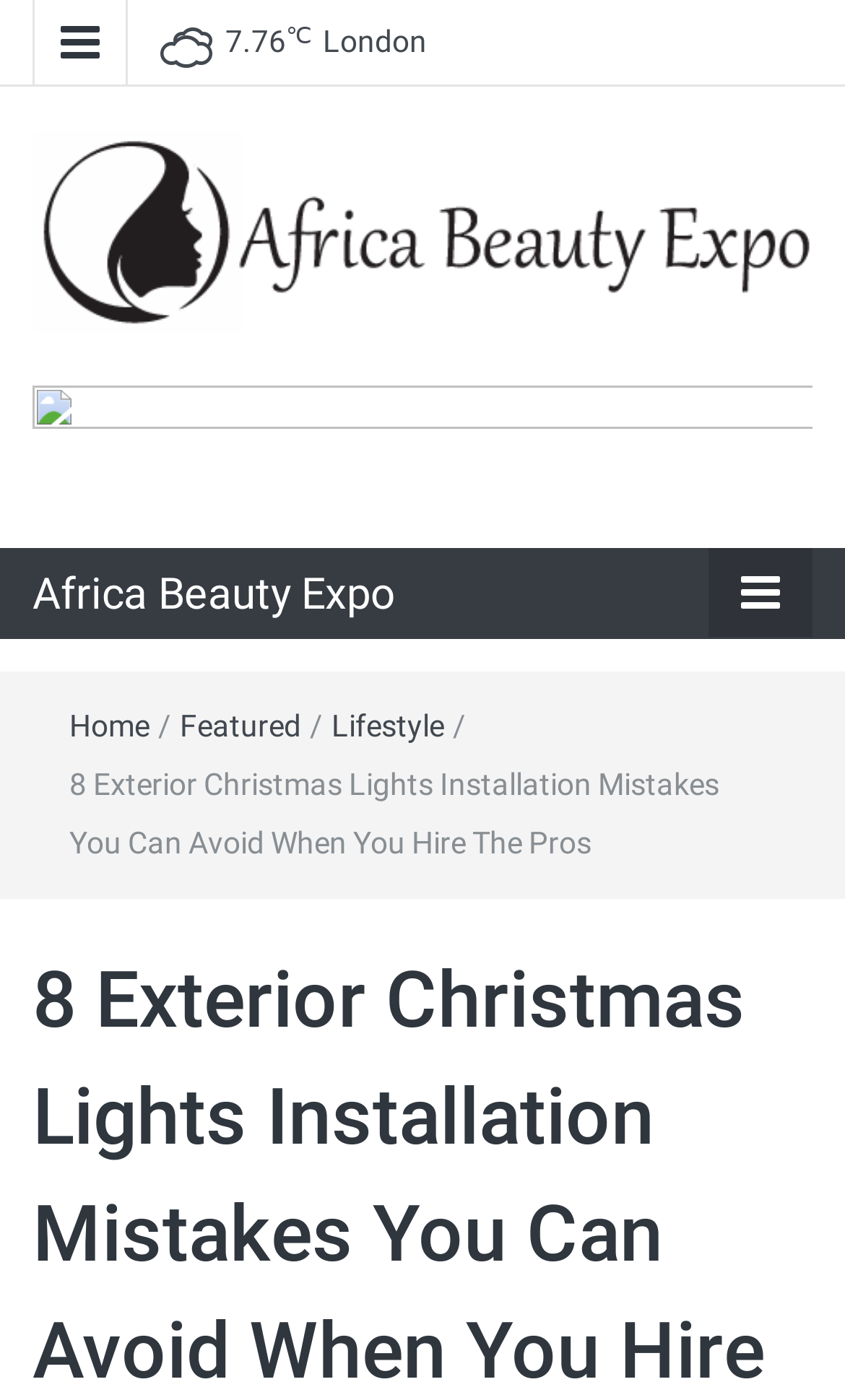Answer with a single word or phrase: 
What is the navigation menu item after 'Home'?

Featured